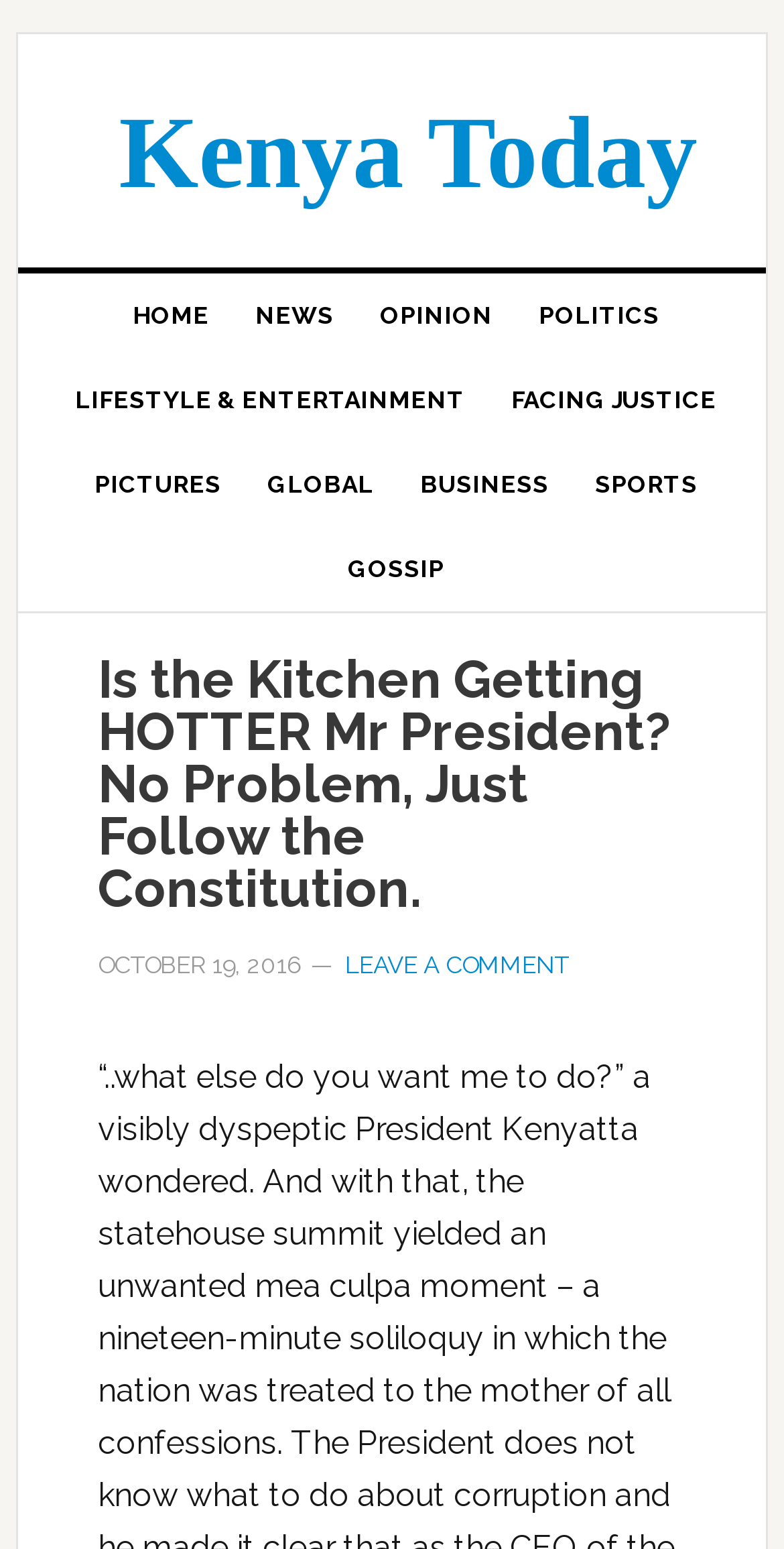Please specify the bounding box coordinates of the clickable region to carry out the following instruction: "view opinion articles". The coordinates should be four float numbers between 0 and 1, in the format [left, top, right, bottom].

[0.454, 0.177, 0.659, 0.231]